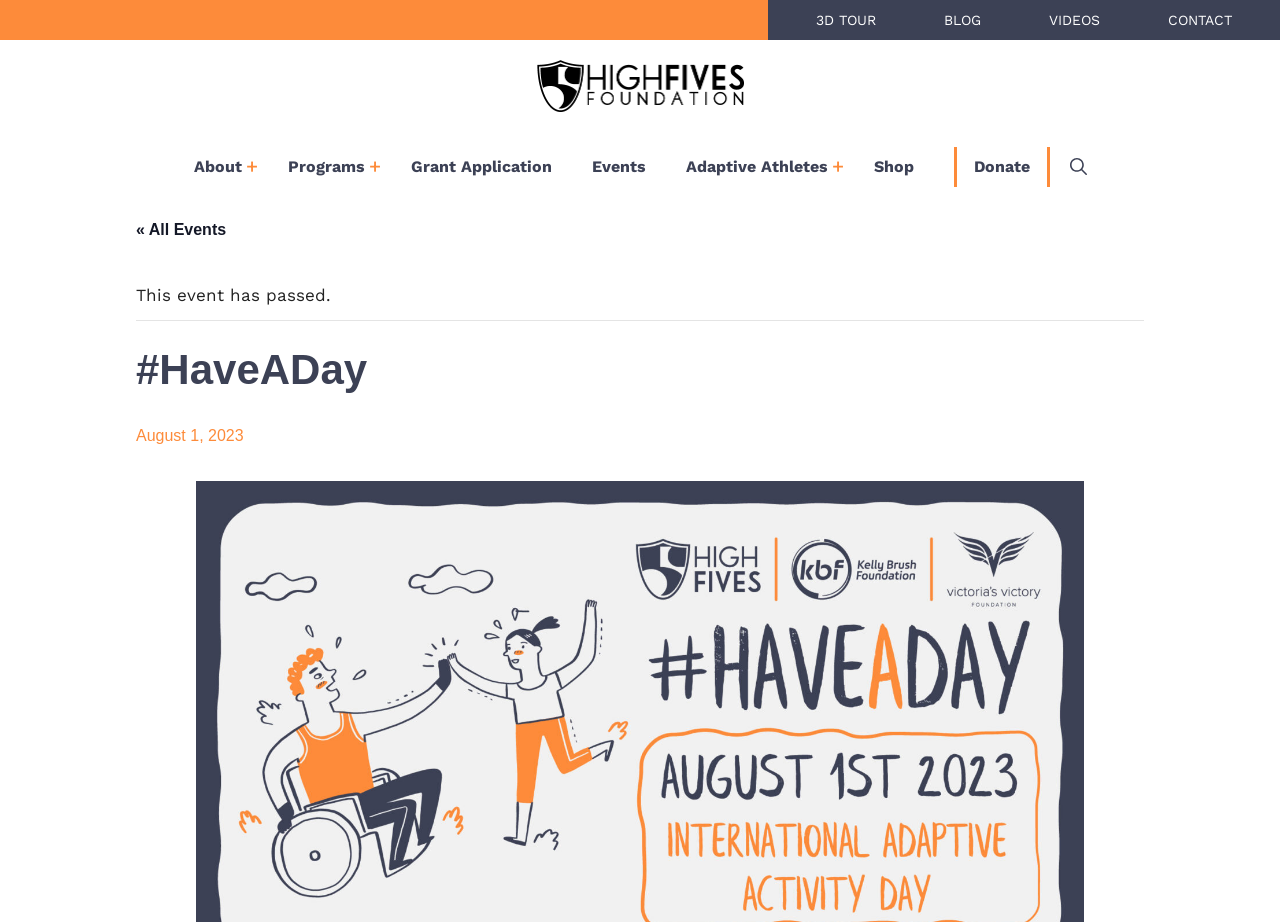What is the date of the event?
Give a detailed explanation using the information visible in the image.

I looked at the heading below '#HaveADay' and saw the date 'August 1, 2023', which is the date of the event.